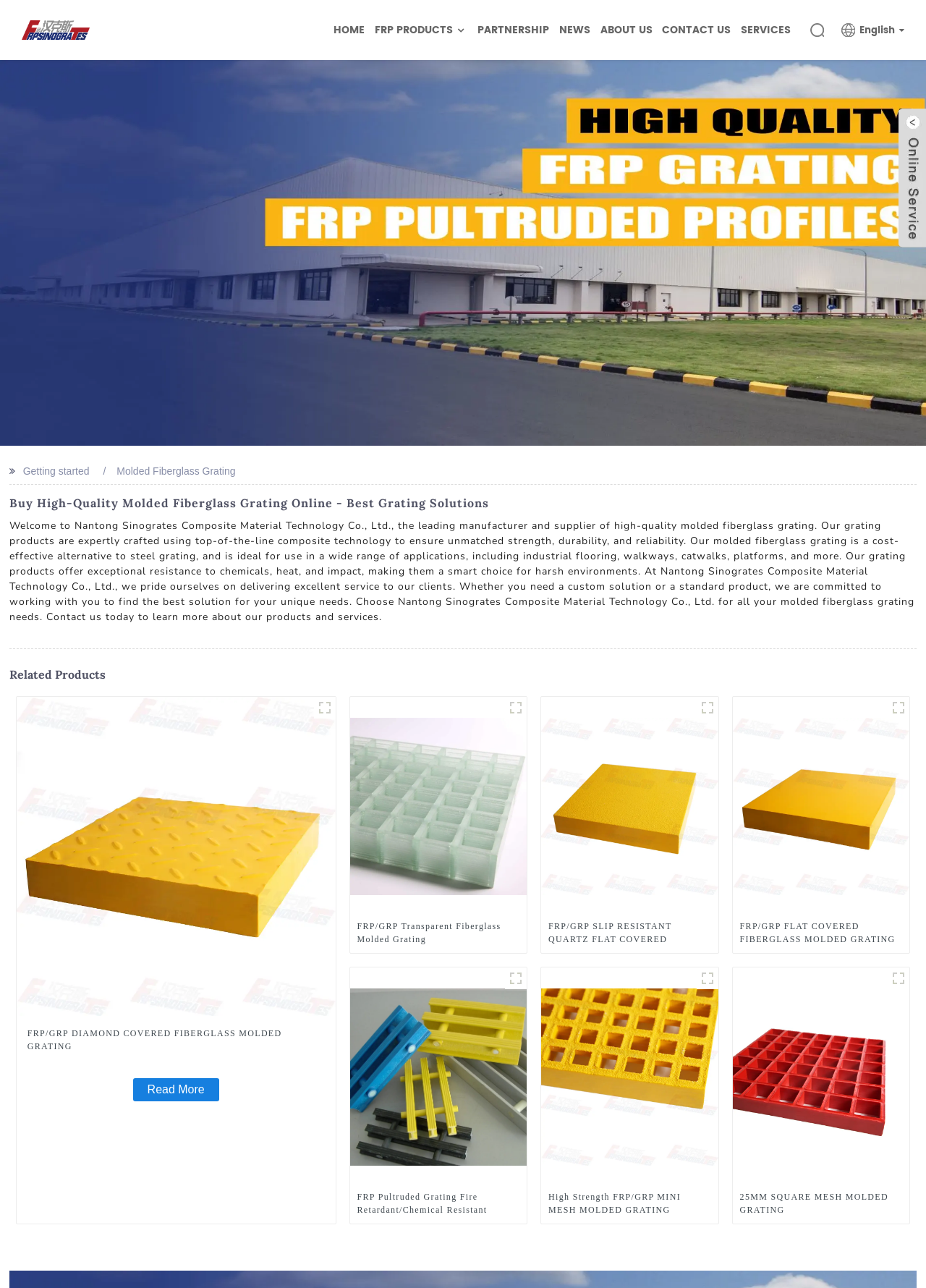Extract the primary header of the webpage and generate its text.

Buy High-Quality Molded Fiberglass Grating Online - Best Grating Solutions